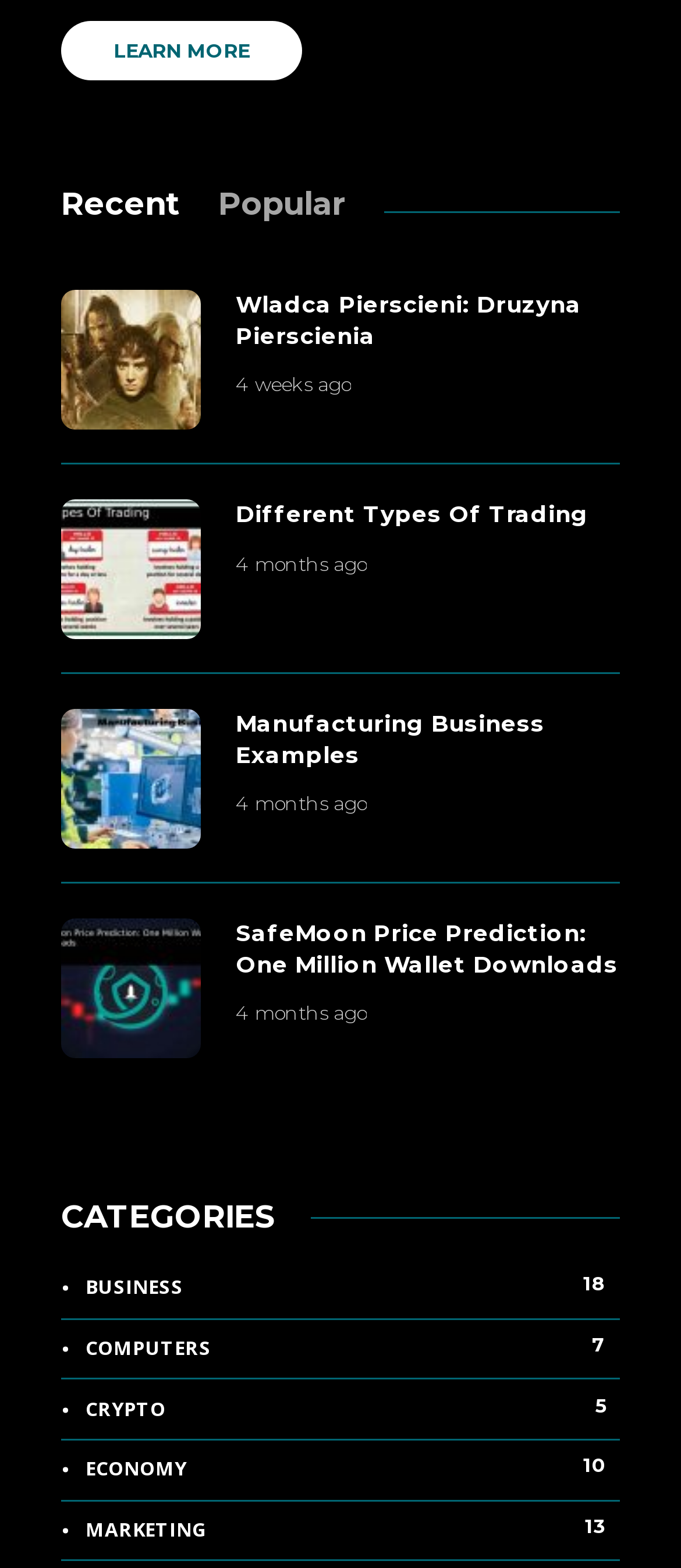Determine the bounding box coordinates of the section to be clicked to follow the instruction: "View Super Bomberman". The coordinates should be given as four float numbers between 0 and 1, formatted as [left, top, right, bottom].

None